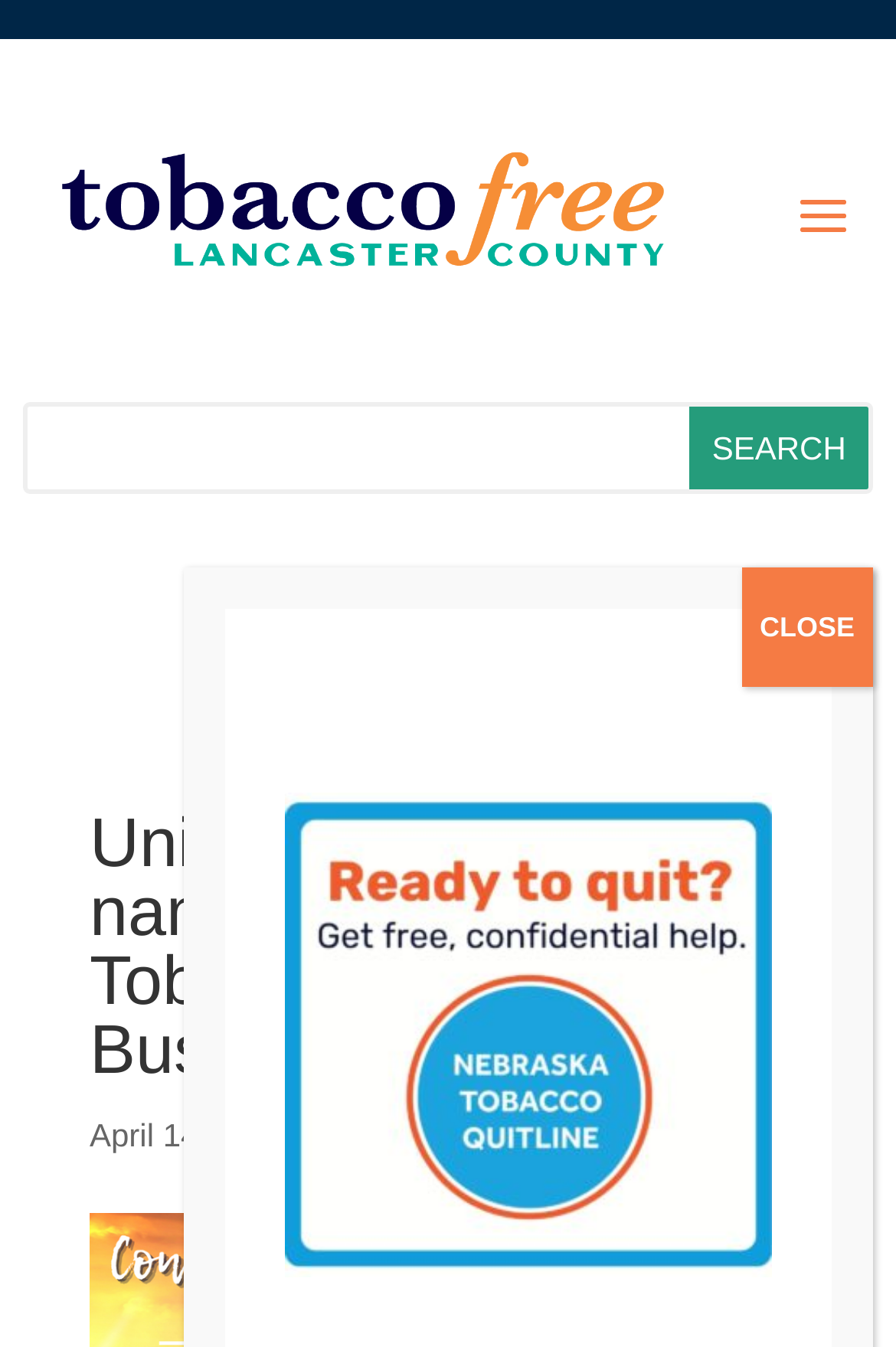Provide an in-depth caption for the contents of the webpage.

The webpage appears to be a blog post from Tobacco Free Lancaster County, with the title "Union Bank & Trust named TFLC 2021 Tobacco-Free Business Champion". At the top of the page, there is a search bar with a text box and a "Search" button. The search bar is positioned near the top center of the page.

Below the search bar, there is a heading that displays the title of the blog post. The title is centered on the page and takes up a significant portion of the screen. Underneath the title, there is a date "April 14, 2022" followed by a vertical line and a link to the "Blog" section.

To the right of the title, there is a link that takes up a significant portion of the right side of the page. At the top right corner of the page, there is a "Close" button.

There are two other links on the page, one at the top left corner and another at the bottom right corner. The top left link is relatively small, while the bottom right link takes up a significant portion of the bottom right corner of the page.

Overall, the webpage has a simple layout with a focus on the blog post title and content.